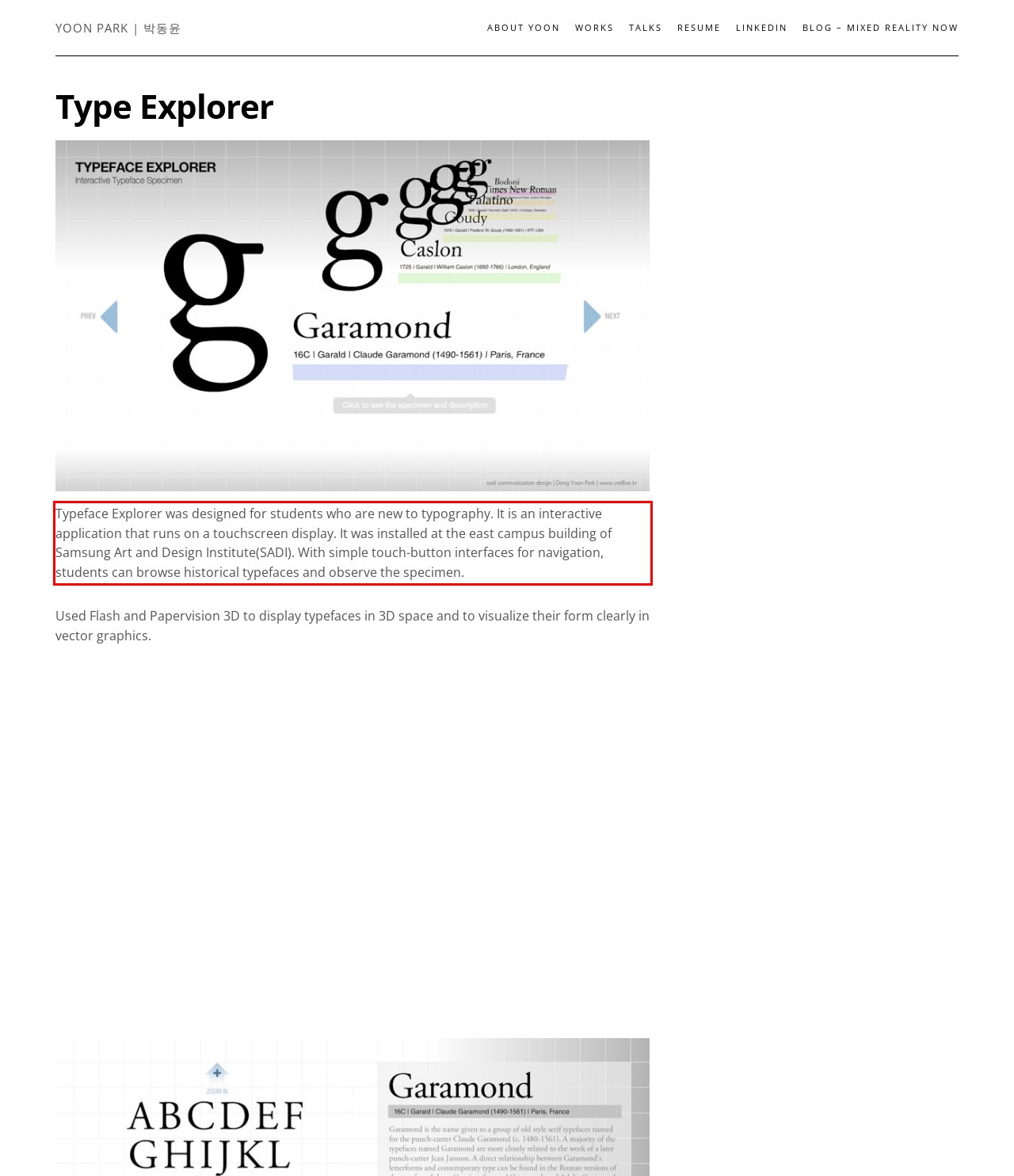Please identify and extract the text from the UI element that is surrounded by a red bounding box in the provided webpage screenshot.

Typeface Explorer was designed for students who are new to typography. It is an interactive application that runs on a touchscreen display. It was installed at the east campus building of Samsung Art and Design Institute(SADI). With simple touch-button interfaces for navigation, students can browse historical typefaces and observe the specimen.